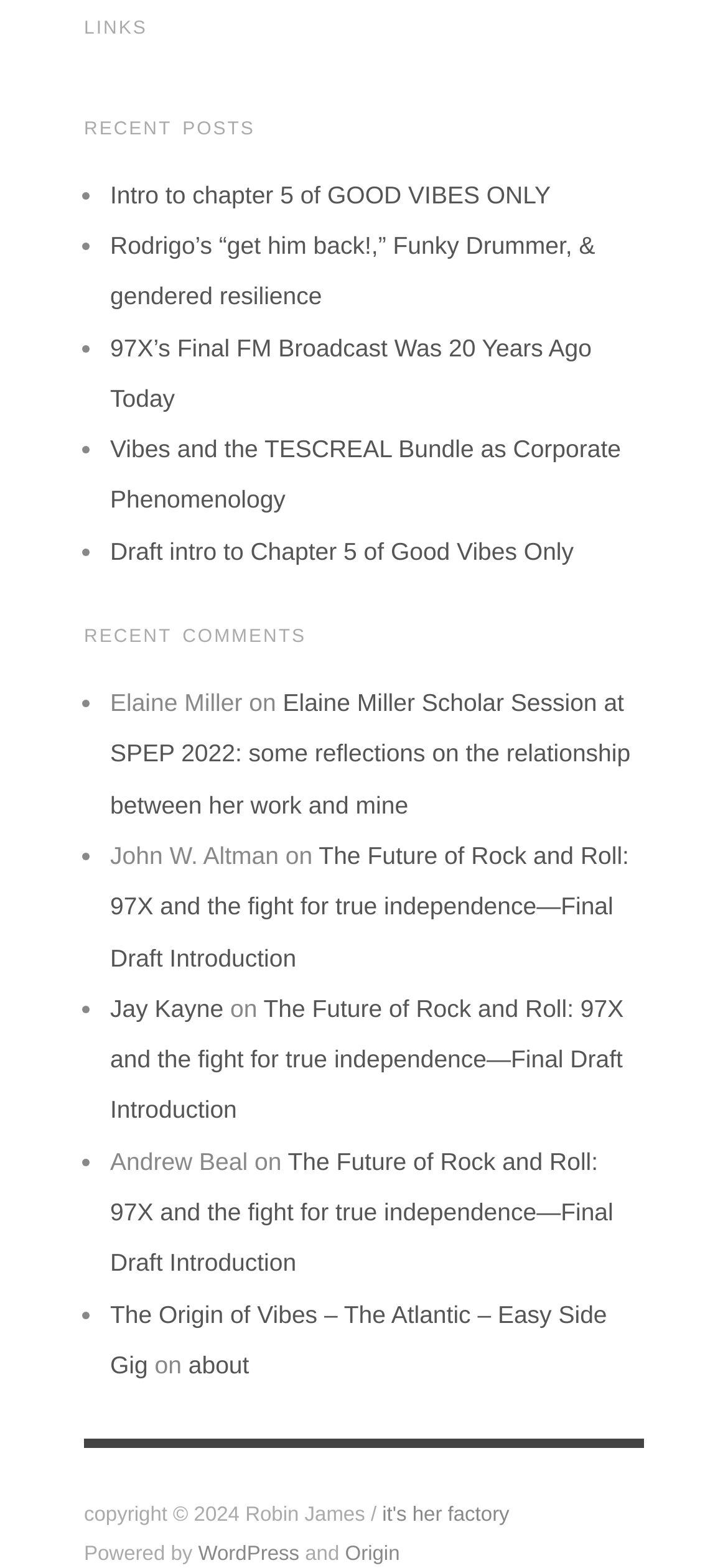What is the topic of the first recent post?
Please answer the question as detailed as possible based on the image.

The first recent post is a link element with the text 'Intro to chapter 5 of GOOD VIBES ONLY' located at [0.151, 0.115, 0.756, 0.133]. It is a list item under the 'RECENT POSTS' section.